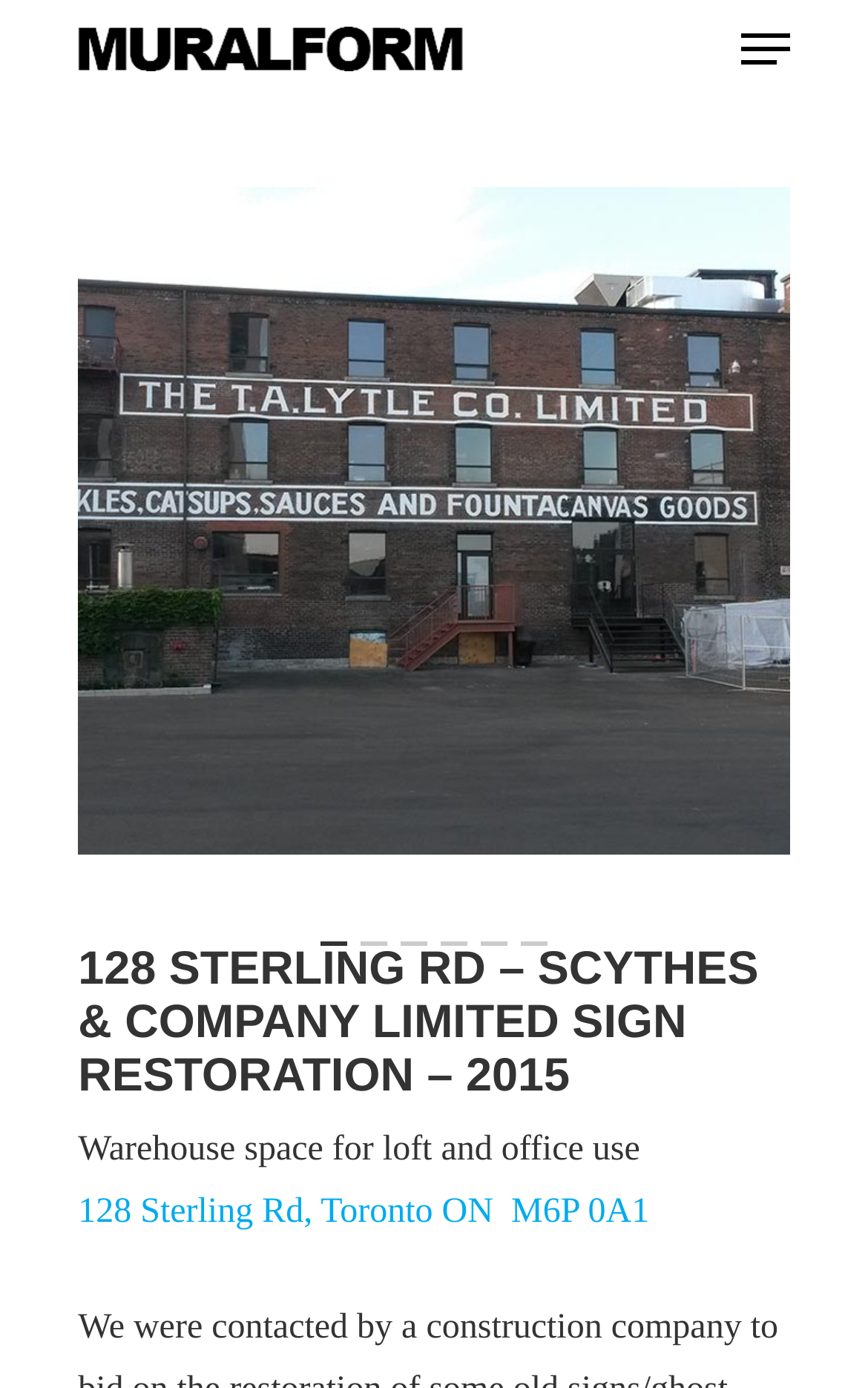Identify the bounding box coordinates for the UI element described as: "alt="Mural Form"". The coordinates should be provided as four floats between 0 and 1: [left, top, right, bottom].

[0.09, 0.019, 0.534, 0.051]